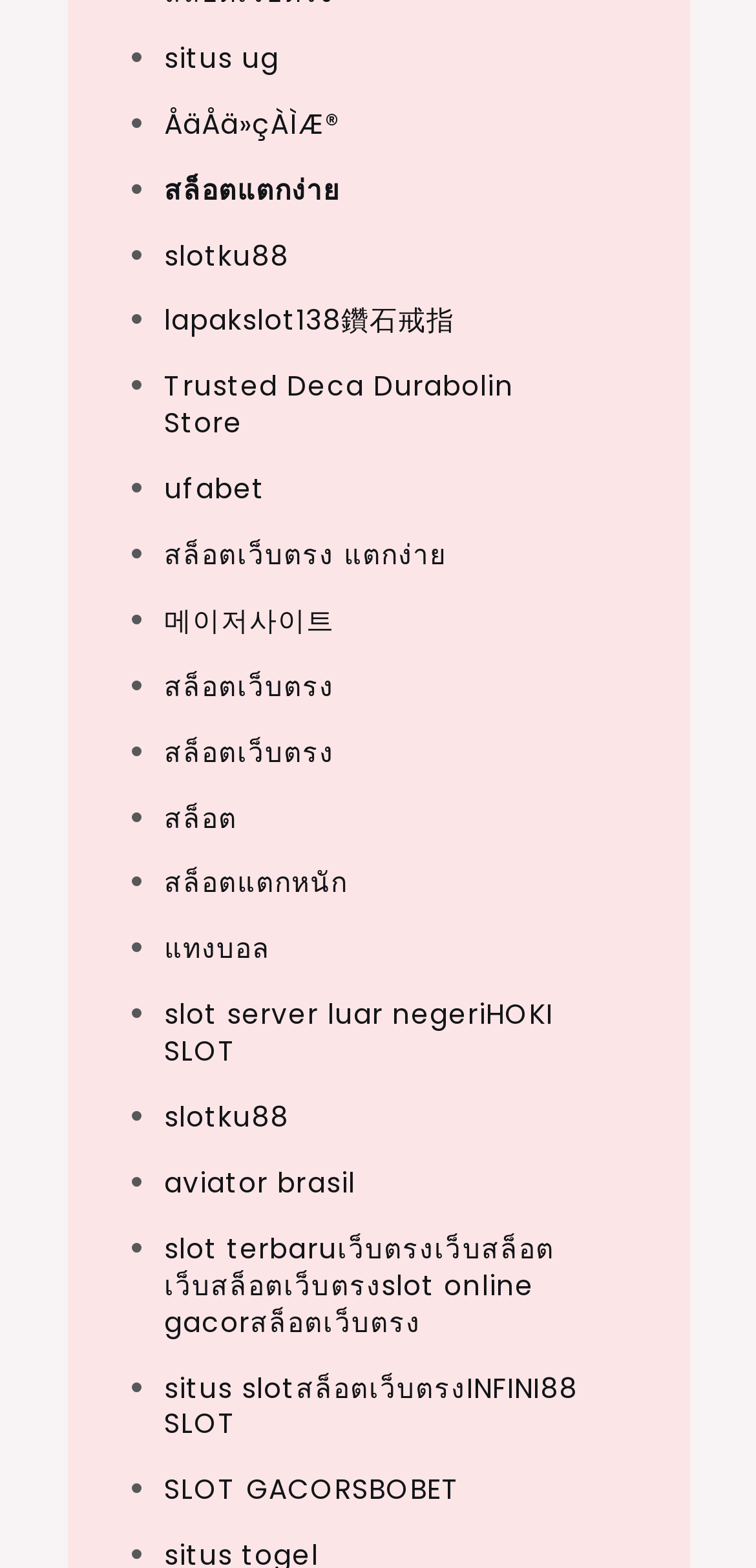Locate the bounding box coordinates of the element's region that should be clicked to carry out the following instruction: "Click on ÅäÅä»çÀÌÆ® link". The coordinates need to be four float numbers between 0 and 1, i.e., [left, top, right, bottom].

[0.217, 0.067, 0.453, 0.091]